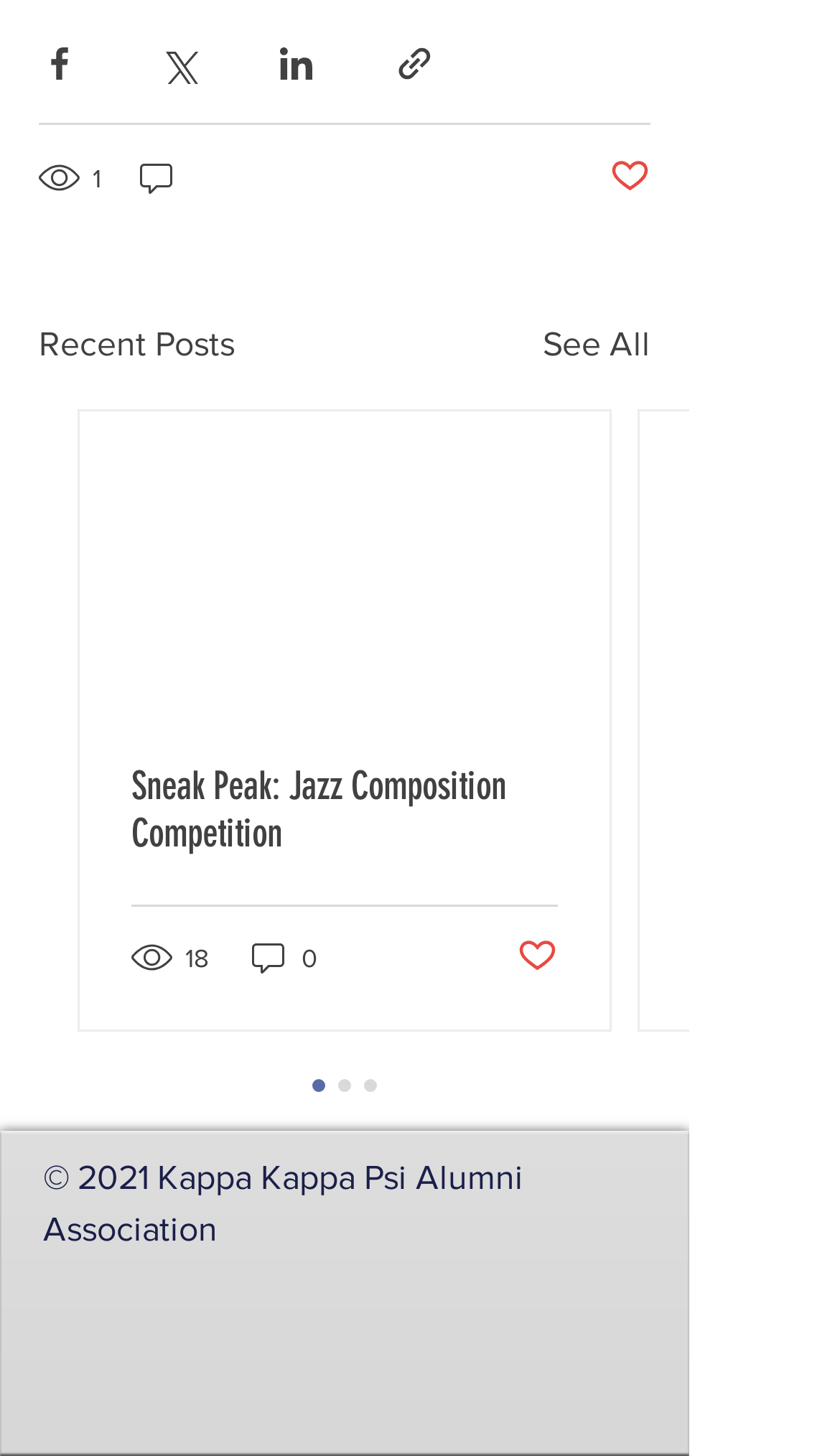How many views does the first post have?
Use the image to give a comprehensive and detailed response to the question.

The first post has a label '1 view' below it, indicating that it has been viewed once.